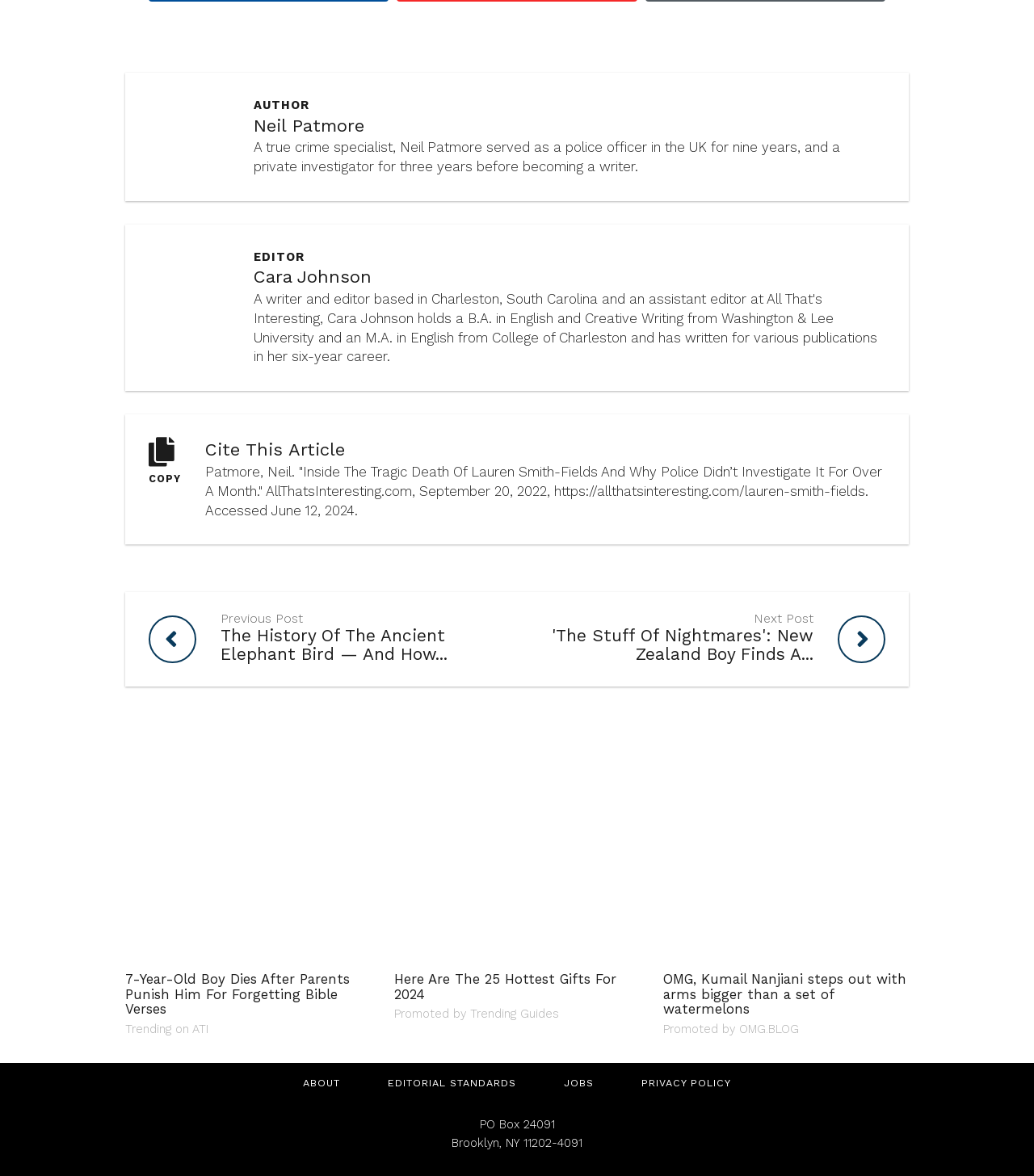What is the role of Cara Johnson?
From the image, respond using a single word or phrase.

Editor